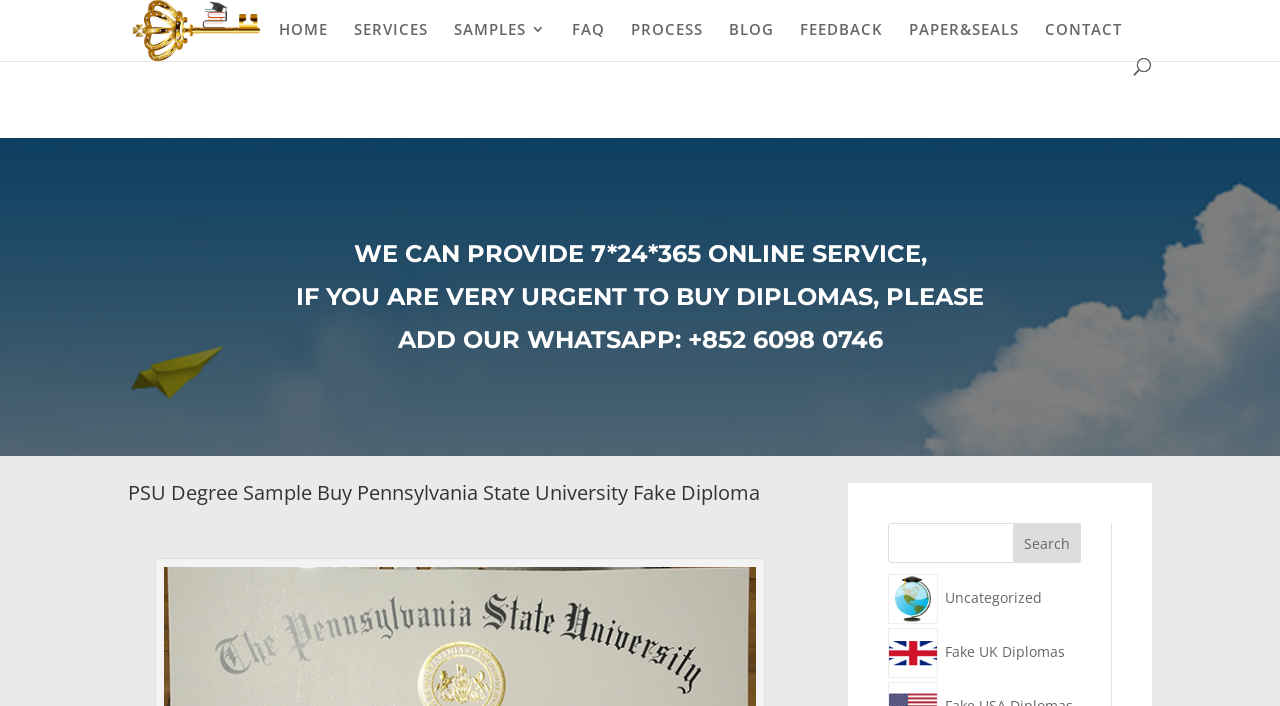Create a full and detailed caption for the entire webpage.

This webpage is about buying fake diplomas online, specifically from Pennsylvania State University. At the top, there is a banner with a link to "Buy Fake Diploma Online" and an image with the same description. Below the banner, there is a navigation menu with 9 links: "HOME", "SERVICES", "SAMPLES 3", "FAQ", "PROCESS", "BLOG", "FEEDBACK", "PAPER&SEALS", and "CONTACT". These links are aligned horizontally and take up about half of the screen width.

On the left side of the page, there is a search bar that spans almost the entire height of the page. Below the navigation menu, there are three paragraphs of text. The first paragraph reads "WE CAN PROVIDE 7*24*365 ONLINE SERVICE,". The second paragraph says "IF YOU ARE VERY URGENT TO BUY DIPLOMAS, PLEASE". The third paragraph provides a WhatsApp contact number.

In the middle of the page, there is a large heading that reads "PSU Degree Sample Buy Pennsylvania State University Fake Diploma". Below the heading, there is another search bar with a search button. On the right side of the page, there are two links: "Uncategorized" and "Fake UK Diplomas". These links are stacked vertically.